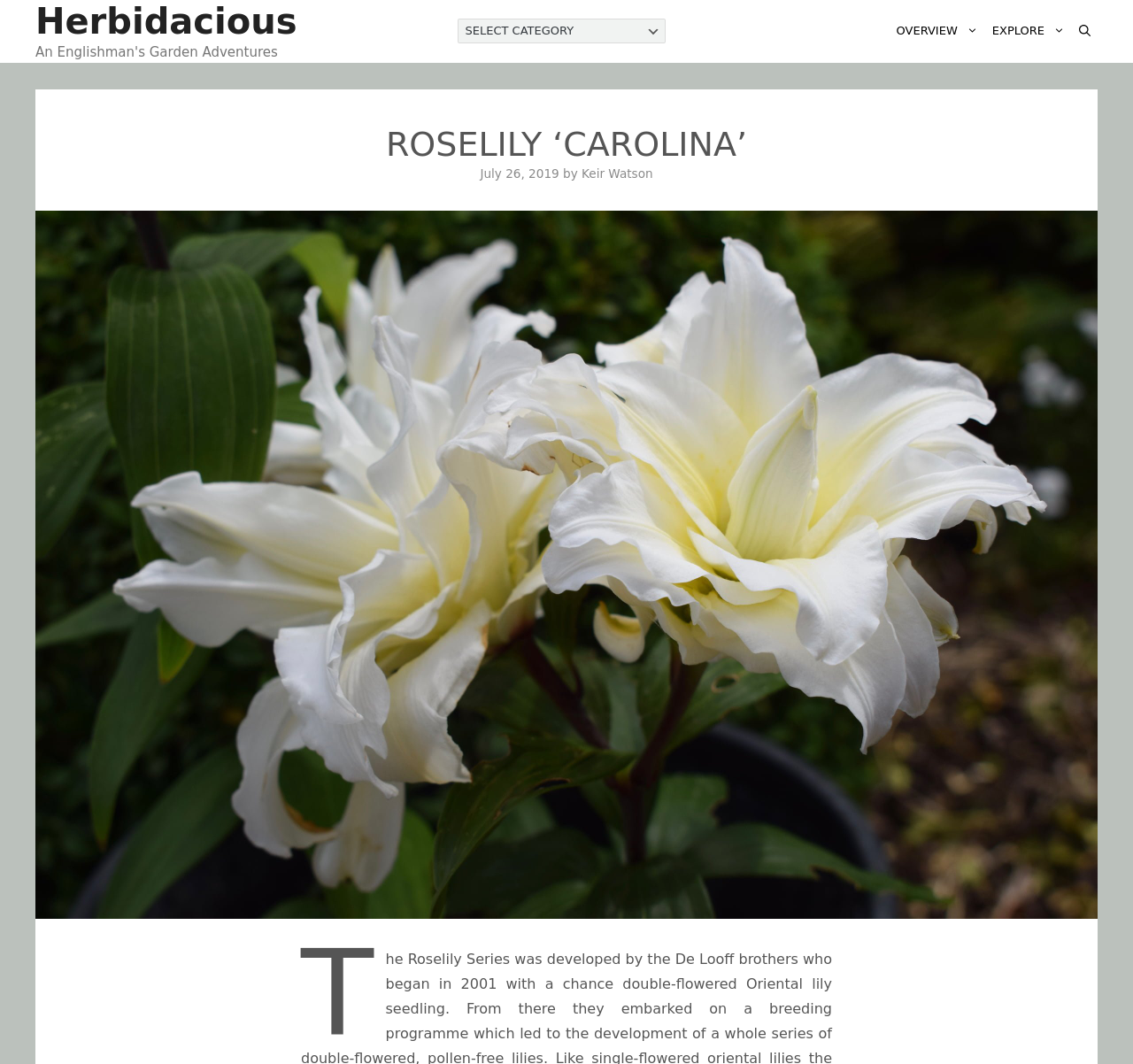Given the element description: "Keir Watson", predict the bounding box coordinates of this UI element. The coordinates must be four float numbers between 0 and 1, given as [left, top, right, bottom].

[0.513, 0.156, 0.576, 0.17]